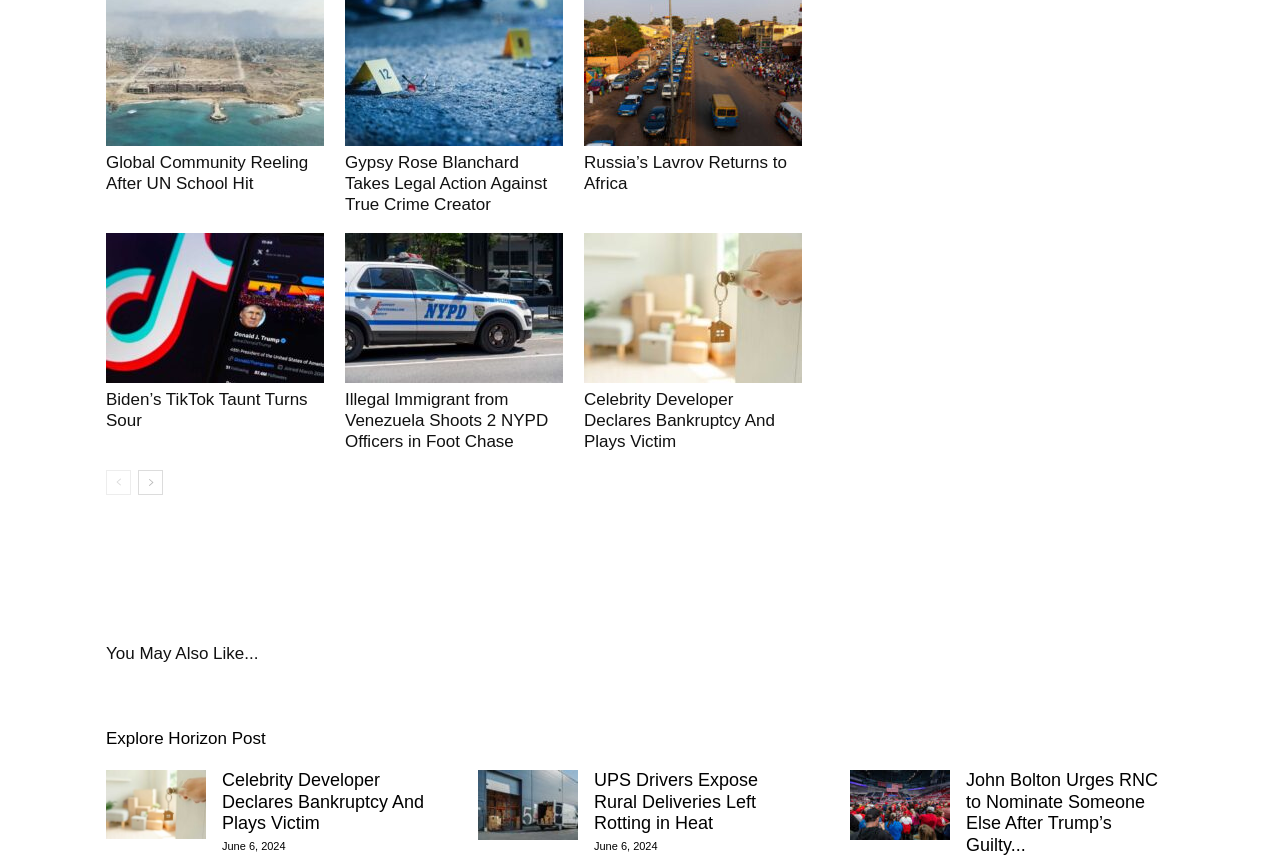Provide the bounding box coordinates of the HTML element described by the text: "aria-label="prev-page"". The coordinates should be in the format [left, top, right, bottom] with values between 0 and 1.

[0.083, 0.546, 0.102, 0.576]